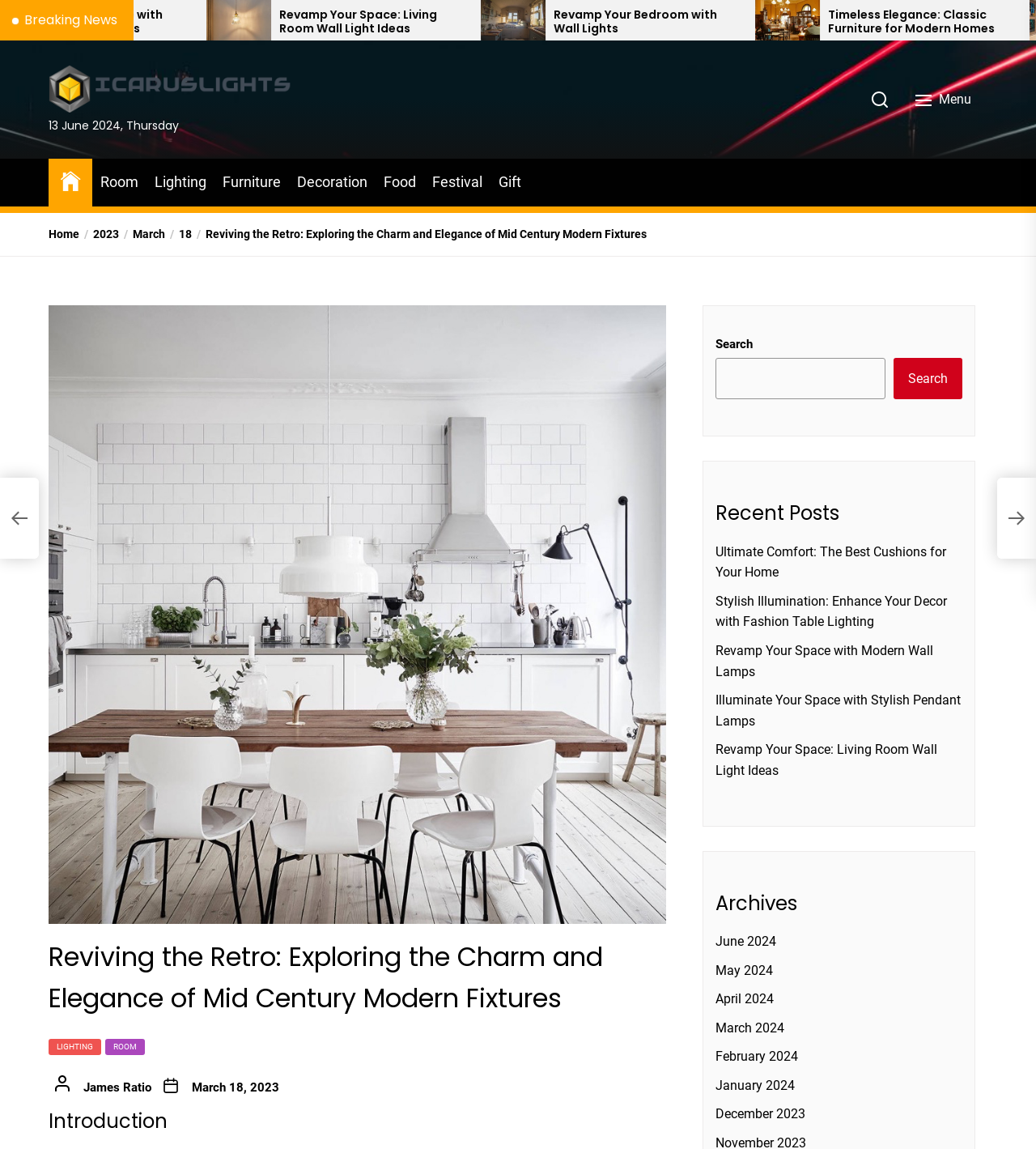Please find the bounding box coordinates of the element that you should click to achieve the following instruction: "Explore Timeless Elegance: Classic Furniture for Modern Homes". The coordinates should be presented as four float numbers between 0 and 1: [left, top, right, bottom].

[0.615, 0.0, 0.88, 0.035]